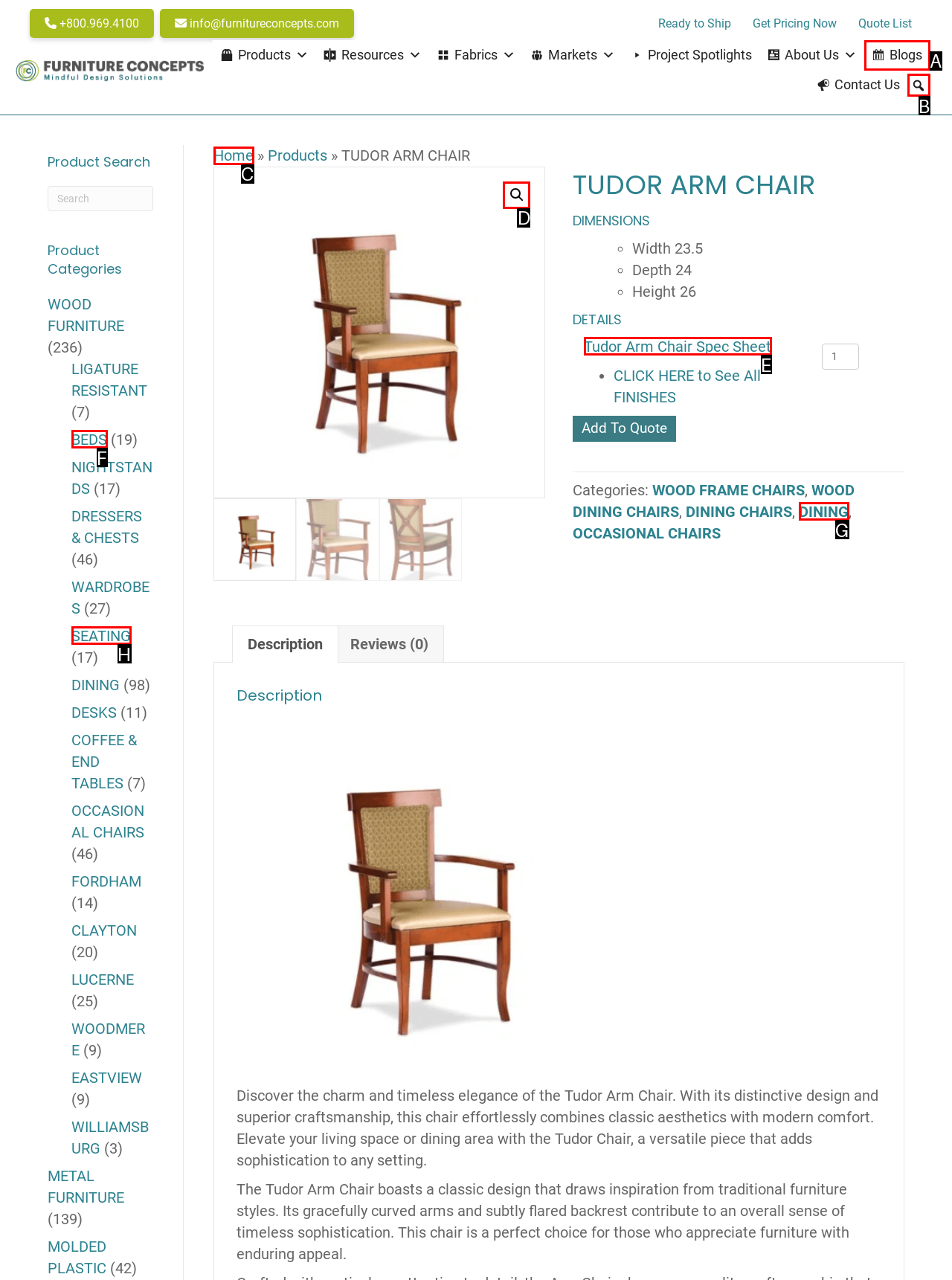Choose the letter that best represents the description: Home. Provide the letter as your response.

C